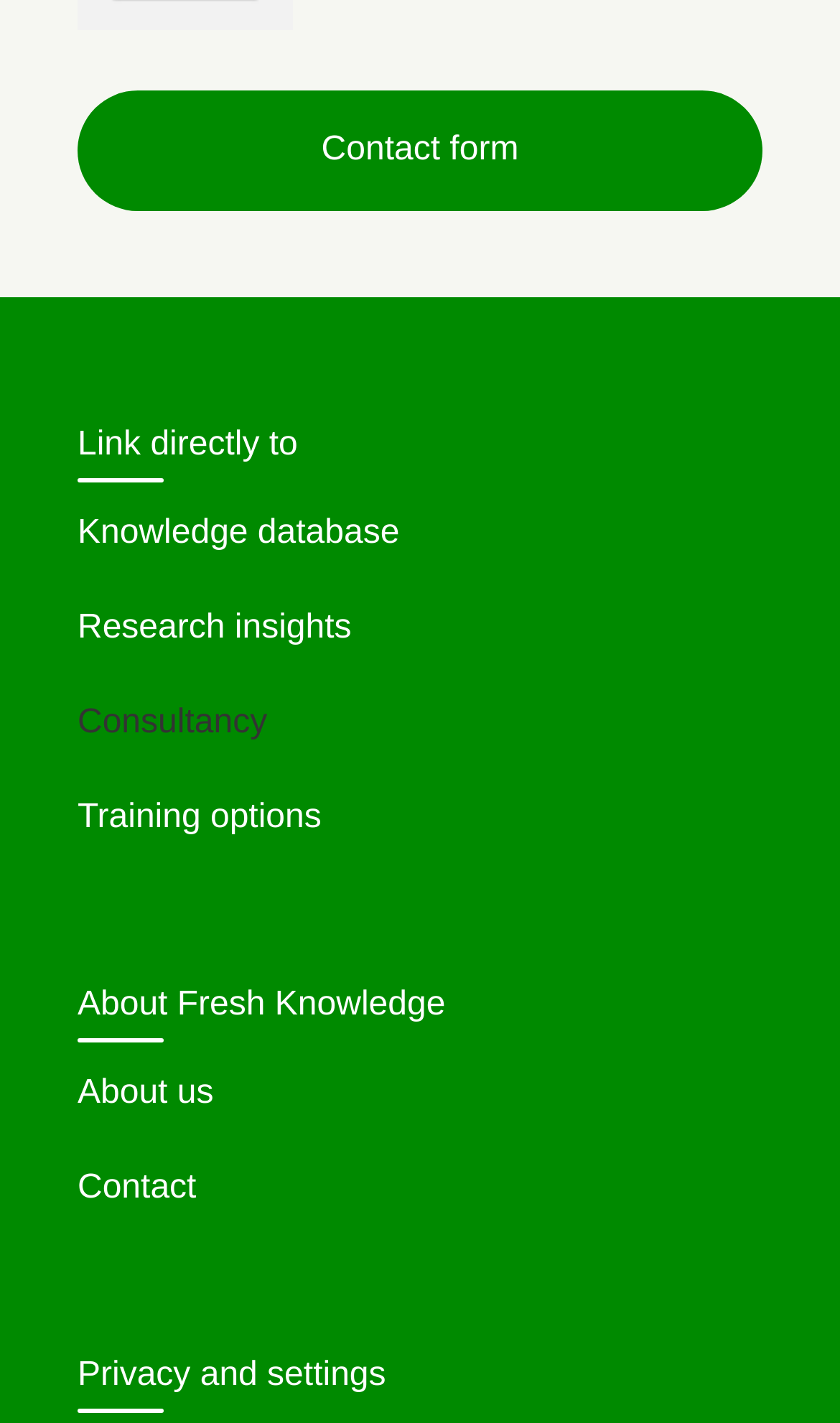Kindly respond to the following question with a single word or a brief phrase: 
What is the second link under 'About Fresh Knowledge'?

Contact